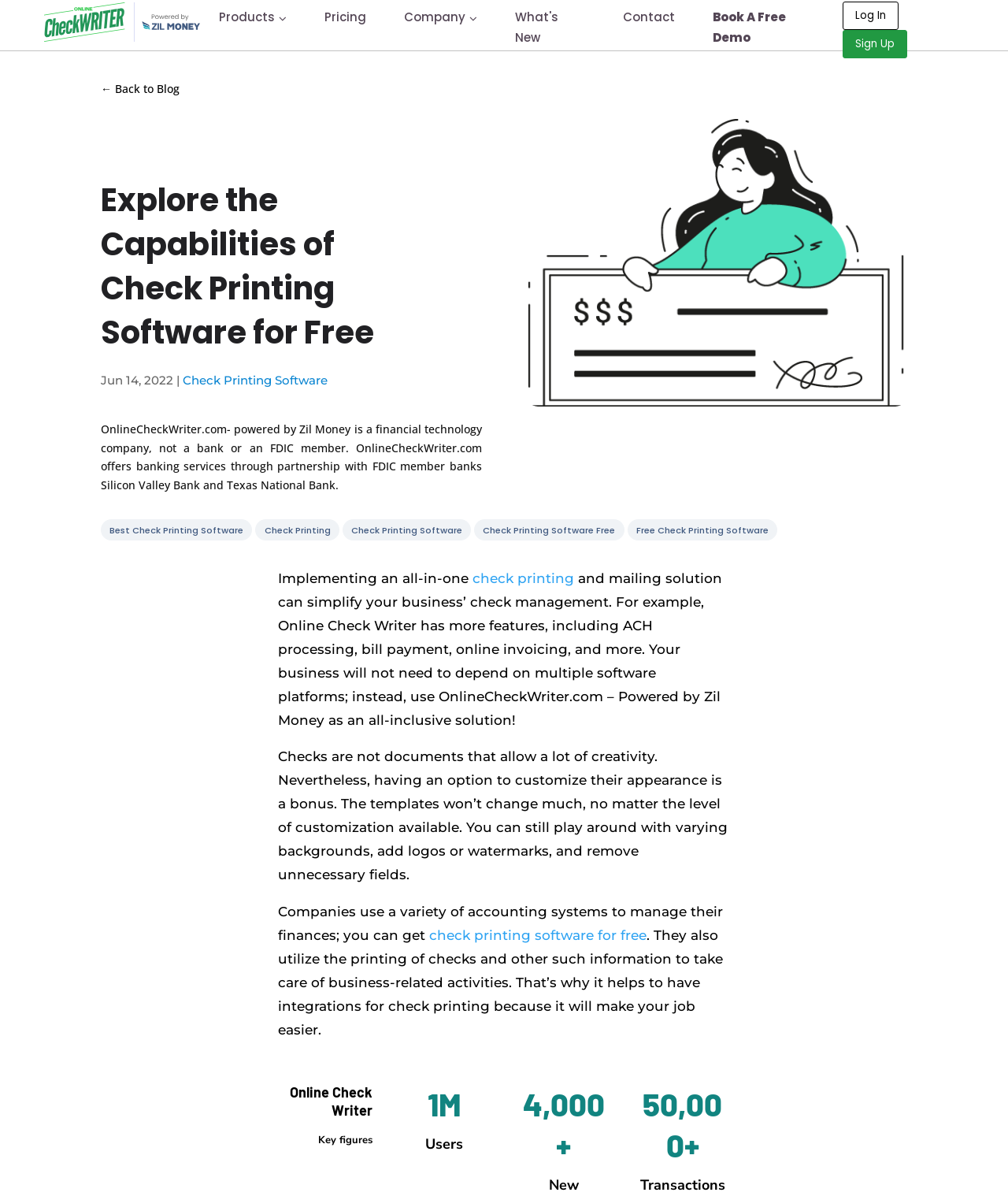Find the primary header on the webpage and provide its text.

Explore the Capabilities of Check Printing Software for Free